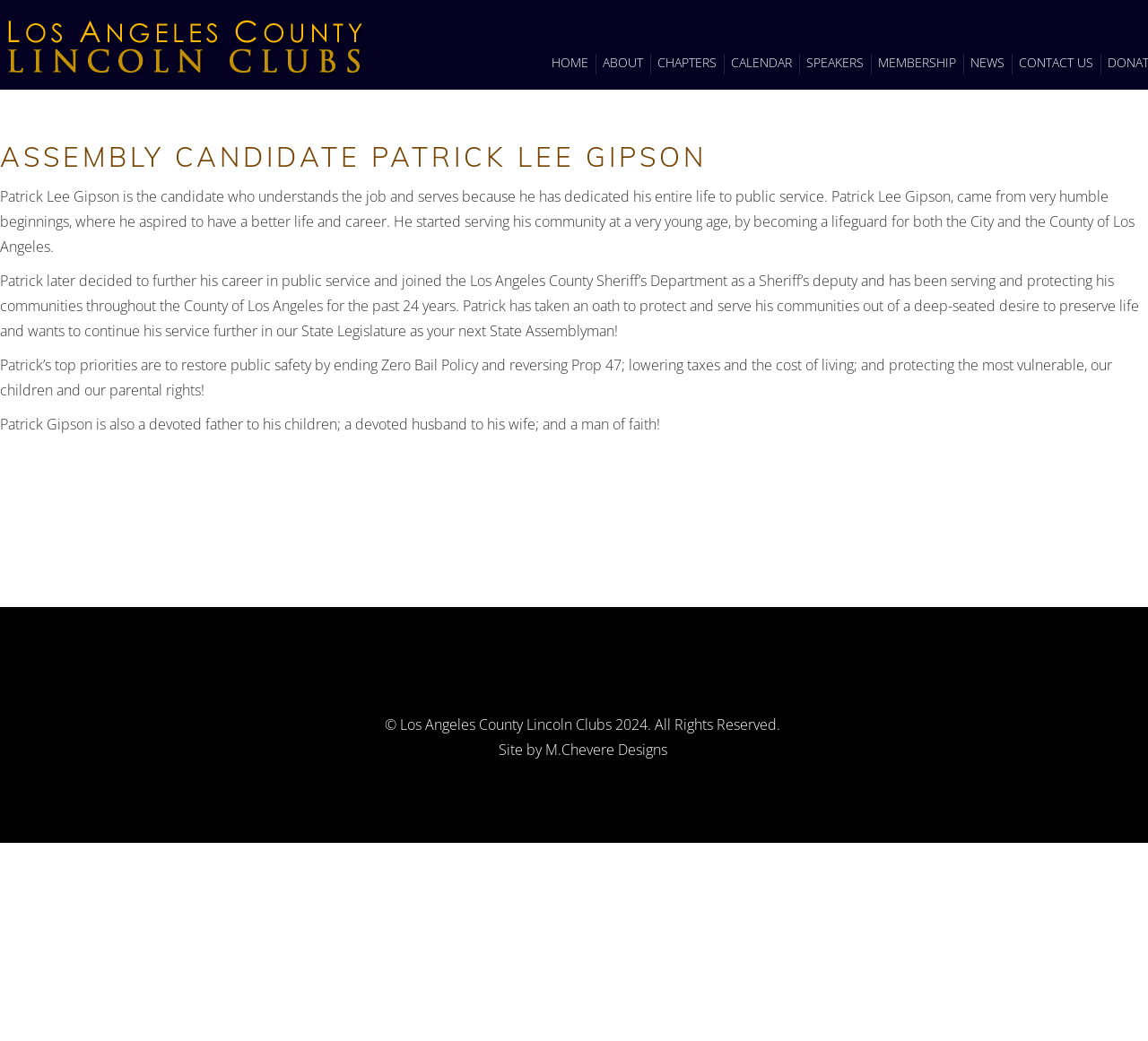What is Patrick Lee Gipson's occupation?
Utilize the information in the image to give a detailed answer to the question.

Based on the webpage content, Patrick Lee Gipson is described as a Sheriff's deputy who has been serving and protecting his communities throughout the County of Los Angeles for the past 24 years.